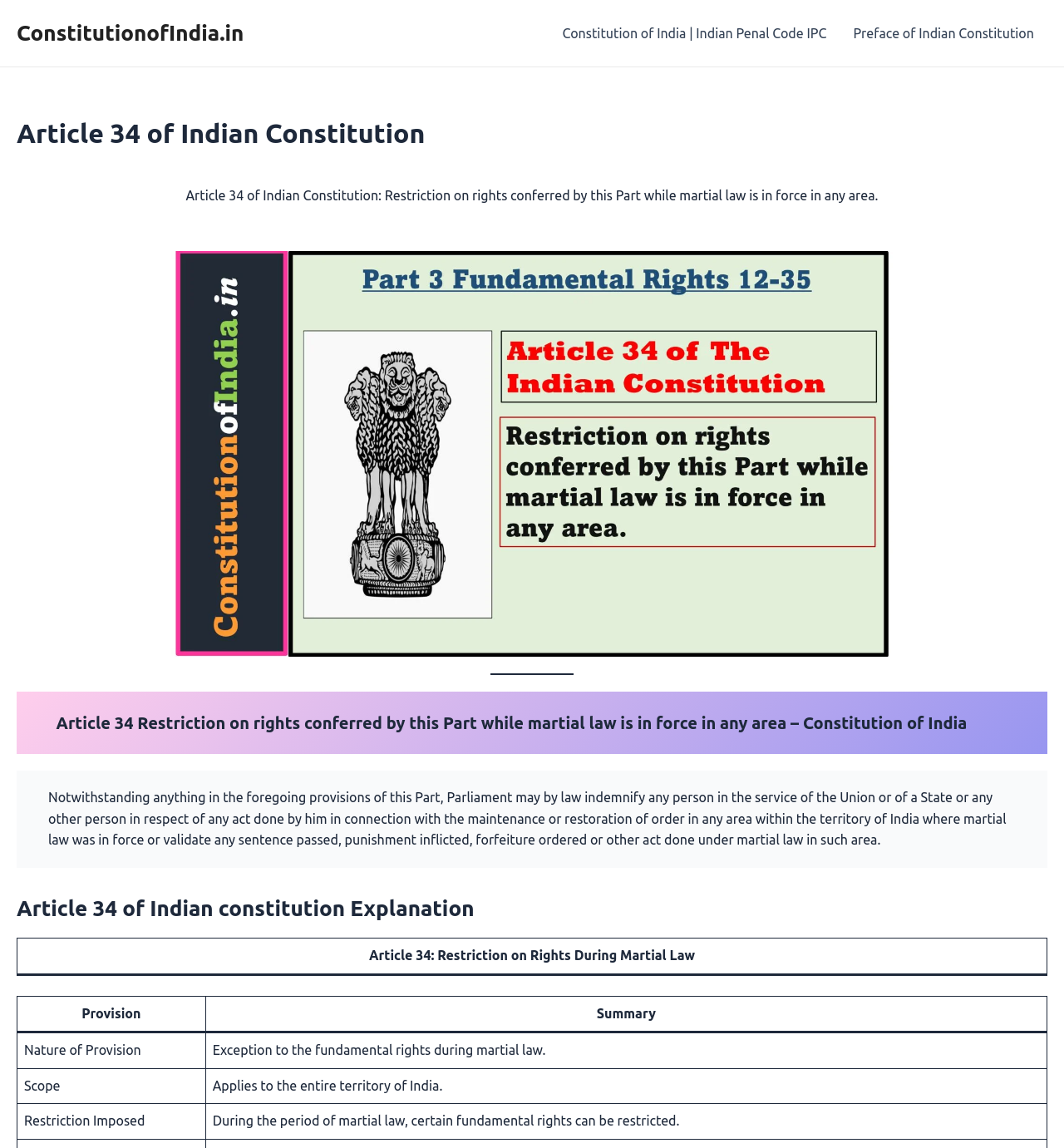Construct a comprehensive description capturing every detail on the webpage.

The webpage is about Article 34 of the Indian Constitution, which deals with restrictions on rights conferred by this part while martial law is in force in any area. At the top, there is a link to the website's homepage, "ConstitutionofIndia.in", and a navigation menu with links to other related pages, such as the Constitution of India and the Preface of the Indian Constitution.

Below the navigation menu, there is a header section with the title "Article 34 of Indian Constitution" and a brief description of the article. Next to the title, there is an image related to Article 34.

The main content of the webpage is divided into three sections. The first section explains the article, stating that Parliament may indemnify any person in the service of the Union or of a State or any other person in respect of any act done by him in connection with the maintenance or restoration of order in any area within the territory of India where martial law was in force.

The second section is an explanation of Article 34, which is presented in a table format. The table has three rows, each describing a different aspect of the article, including the nature of the provision, its scope, and the restrictions imposed.

At the bottom of the webpage, there is a horizontal separator line, separating the main content from the rest of the page.